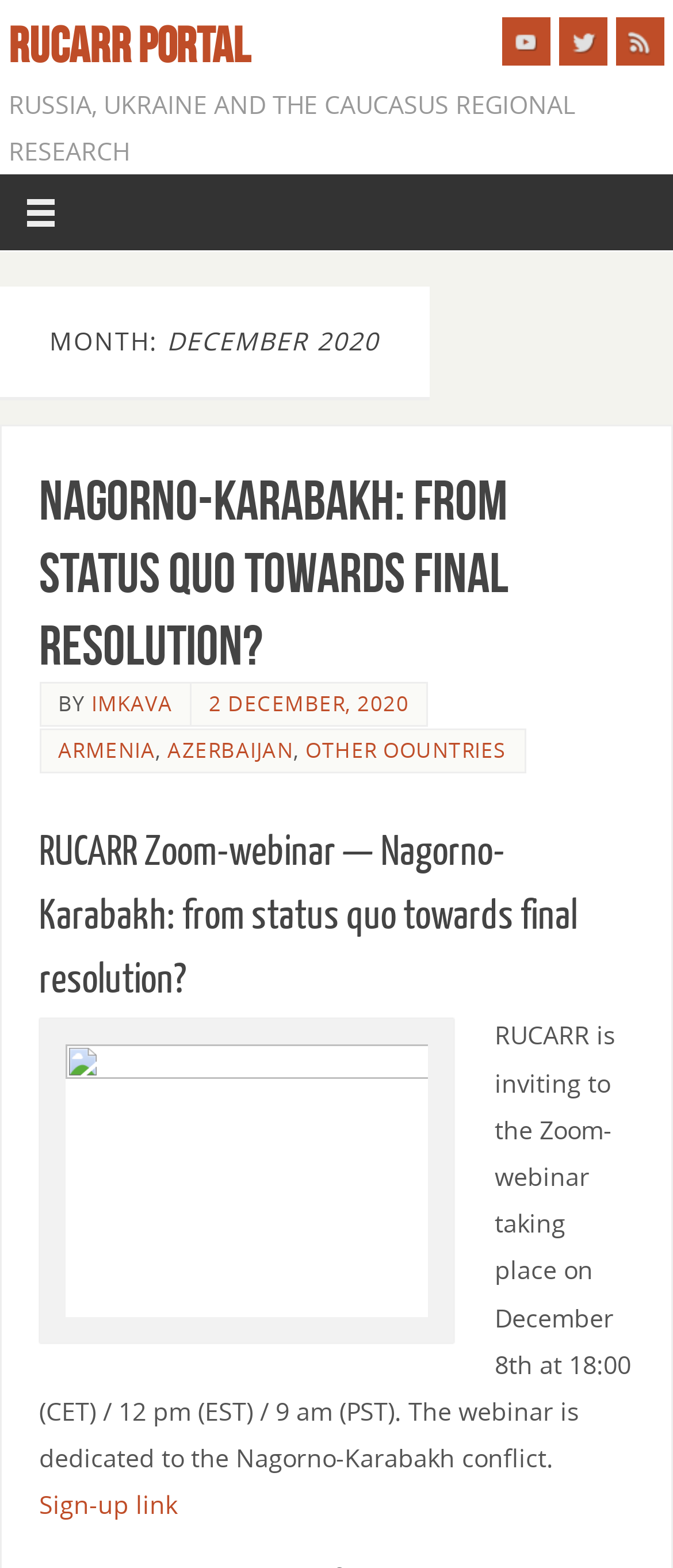Identify the bounding box coordinates for the region of the element that should be clicked to carry out the instruction: "Sign up for the webinar". The bounding box coordinates should be four float numbers between 0 and 1, i.e., [left, top, right, bottom].

[0.058, 0.949, 0.263, 0.97]